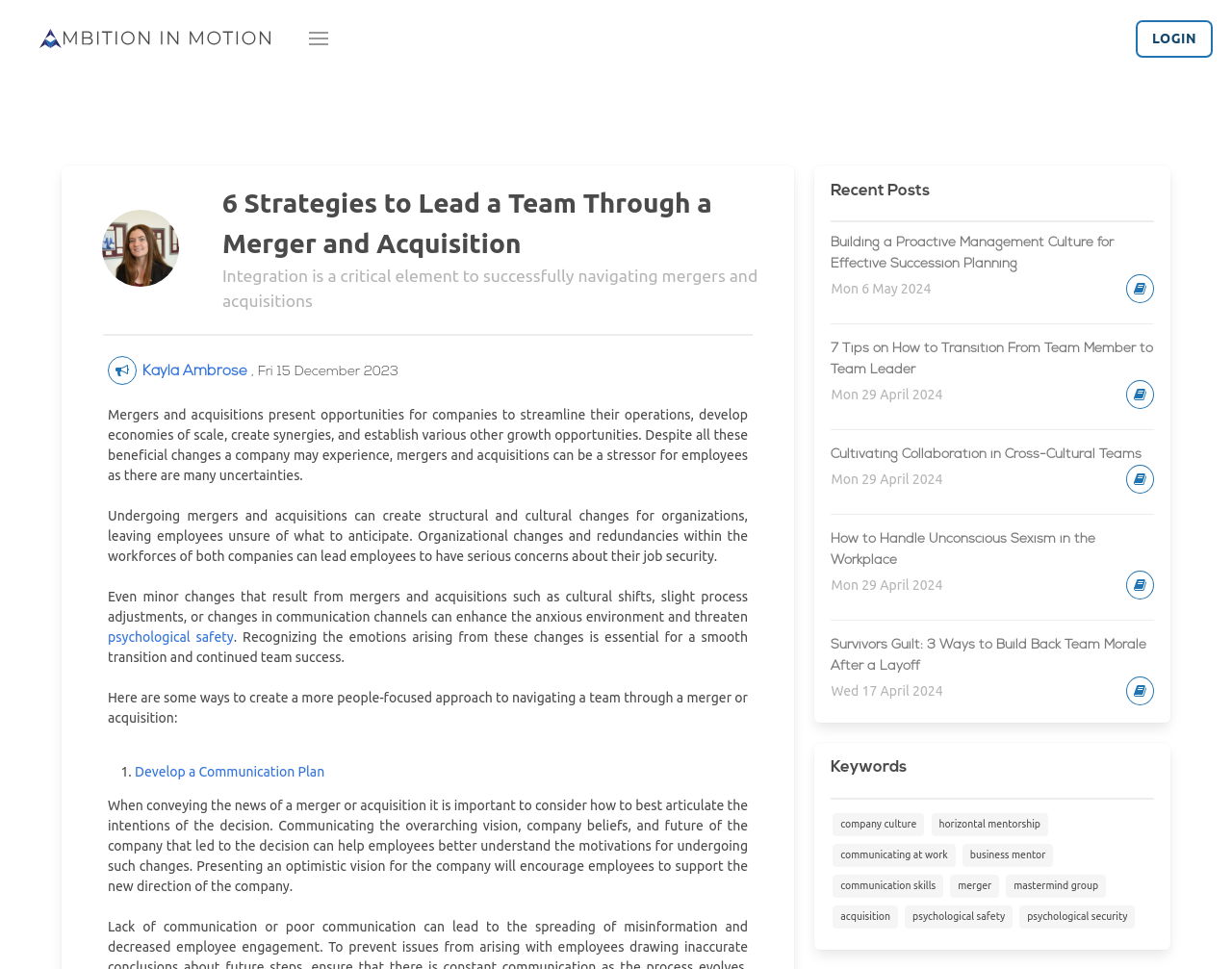Locate the UI element described by communicating at work and provide its bounding box coordinates. Use the format (top-left x, top-left y, bottom-right x, bottom-right y) with all values as floating point numbers between 0 and 1.

[0.675, 0.873, 0.78, 0.889]